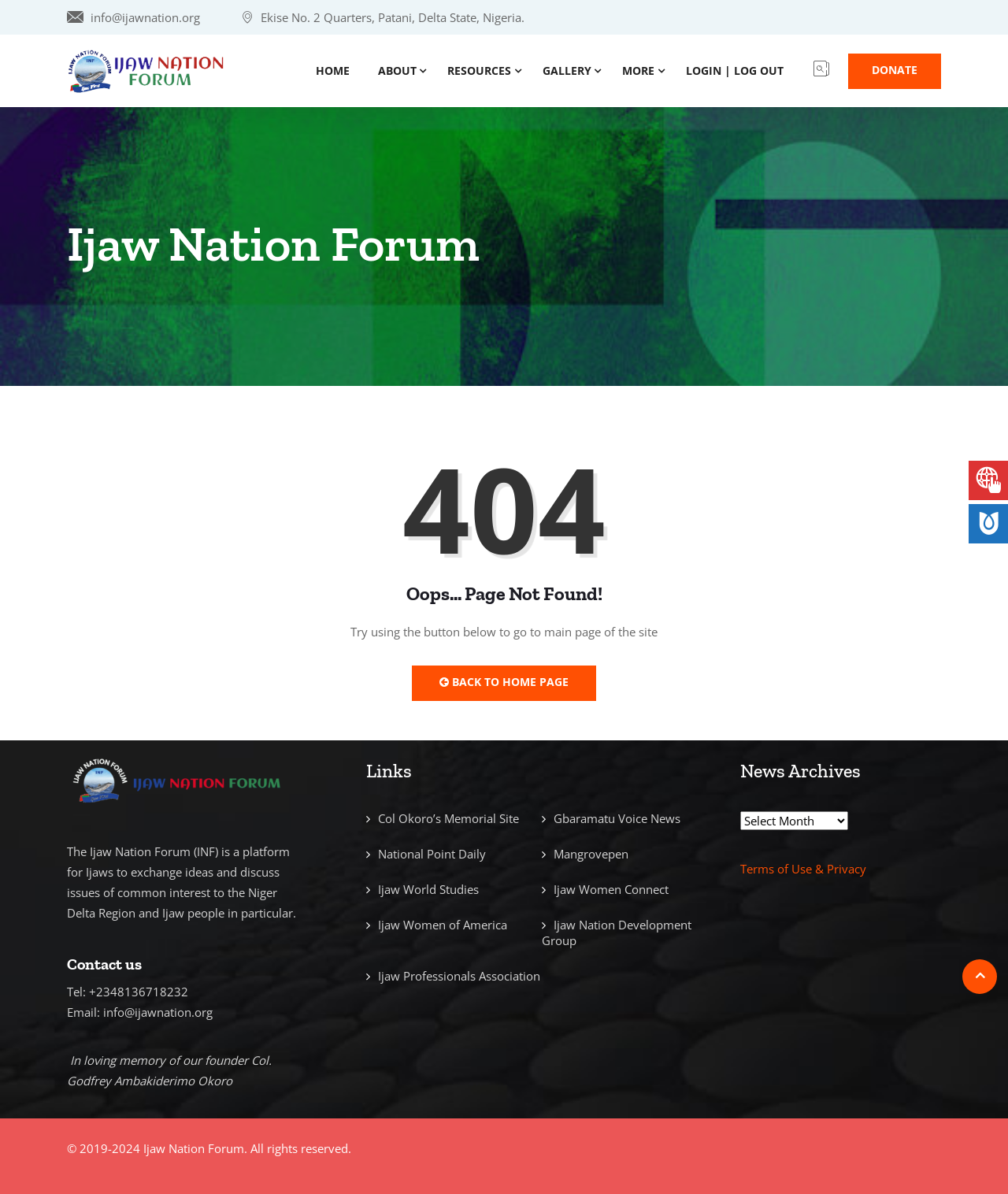Explain the features and main sections of the webpage comprehensively.

The webpage is titled "Page not found – Ijaw Nation Forum". At the top, there is a header section with the website's logo, which is an image, and a link to the "Ijaw Nation Forum" homepage. Below the header, there is a navigation menu with links to "HOME", "ABOUT", "RESOURCES", "GALLERY", "MORE", and "LOGIN | LOG OUT". 

To the right of the navigation menu, there is a "DONATE" button. 

The main content of the page is a 404 error message, which is a heading that reads "Oops... Page Not Found!". Below the error message, there is a paragraph of text that suggests using a button to go back to the main page of the site. The button is labeled "BACK TO HOME PAGE" and is located below the paragraph.

On the left side of the page, there is a section with contact information, including an email address, phone number, and a link to the website's founder's memorial site. Below the contact information, there is a section with links to various news sources and websites related to the Ijaw Nation.

At the bottom of the page, there is a footer section with a copyright notice, a link to "Terms of Use & Privacy", and a dropdown menu labeled "News Archives". There are also three social media links located at the bottom right corner of the page.